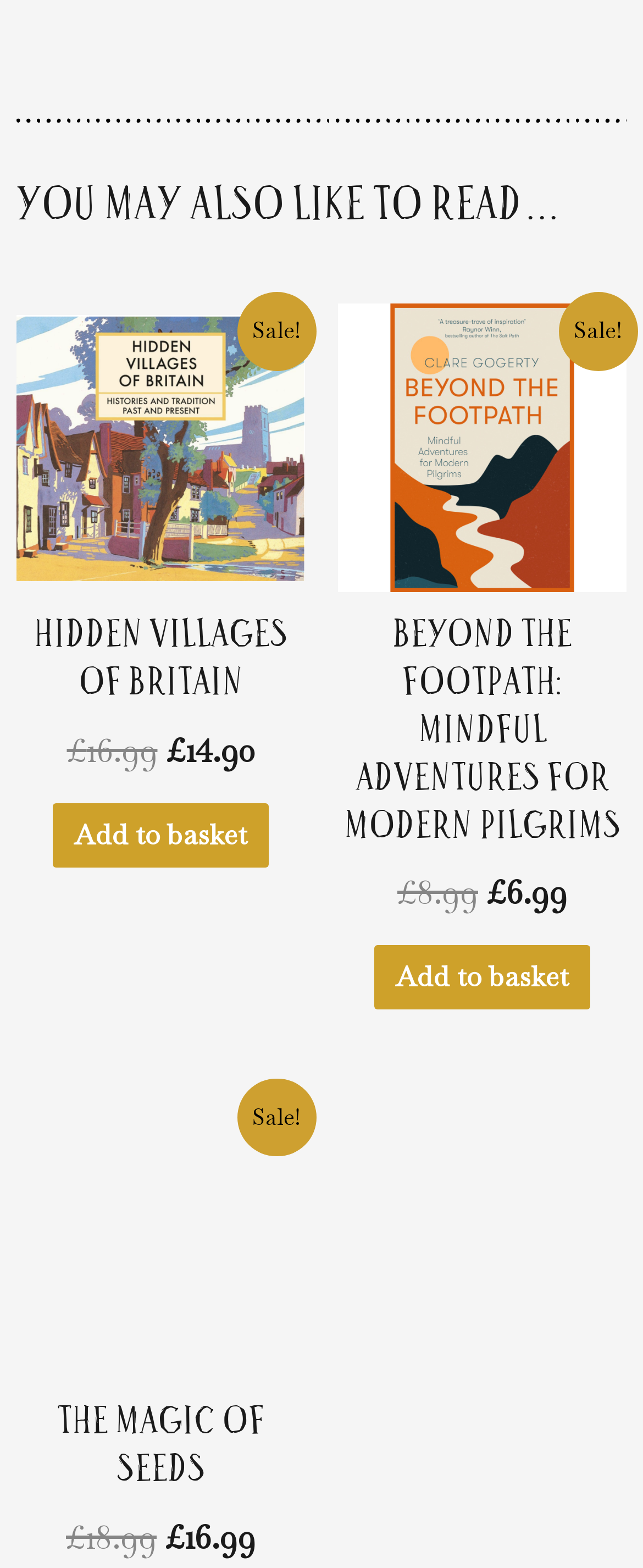Find and specify the bounding box coordinates that correspond to the clickable region for the instruction: "View 'The magic of seeds'".

[0.026, 0.893, 0.474, 0.966]